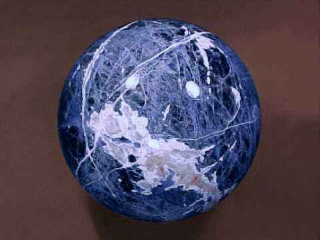Where is the sodalite rough mined from?
Use the information from the image to give a detailed answer to the question.

According to the caption, the craftsmanship involves hand-polishing natural sodalite rough, which is mined from Bahia, Brazil, highlighting the origin of the material.